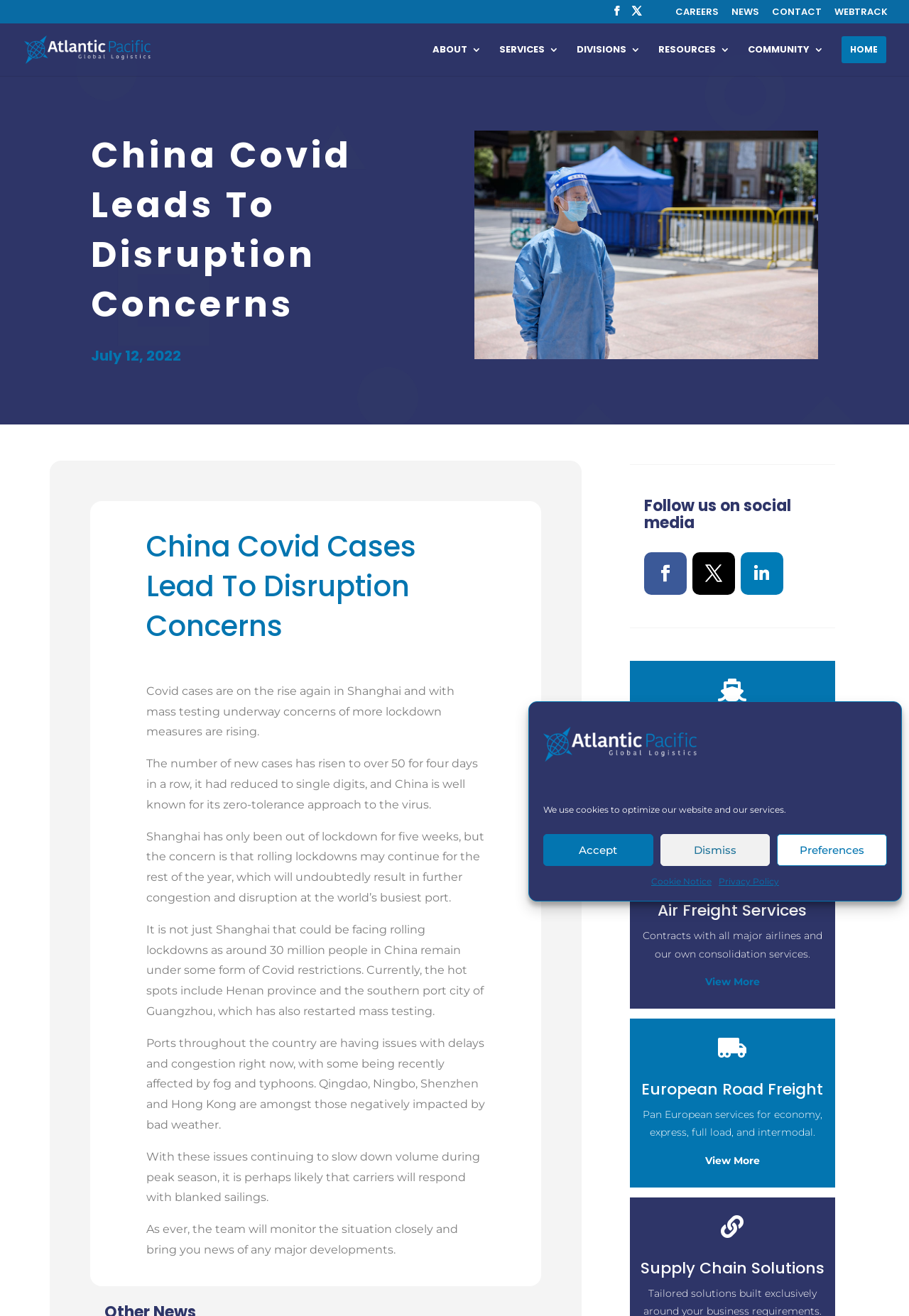Show the bounding box coordinates of the element that should be clicked to complete the task: "View more about Air Freight Services".

[0.776, 0.741, 0.836, 0.751]